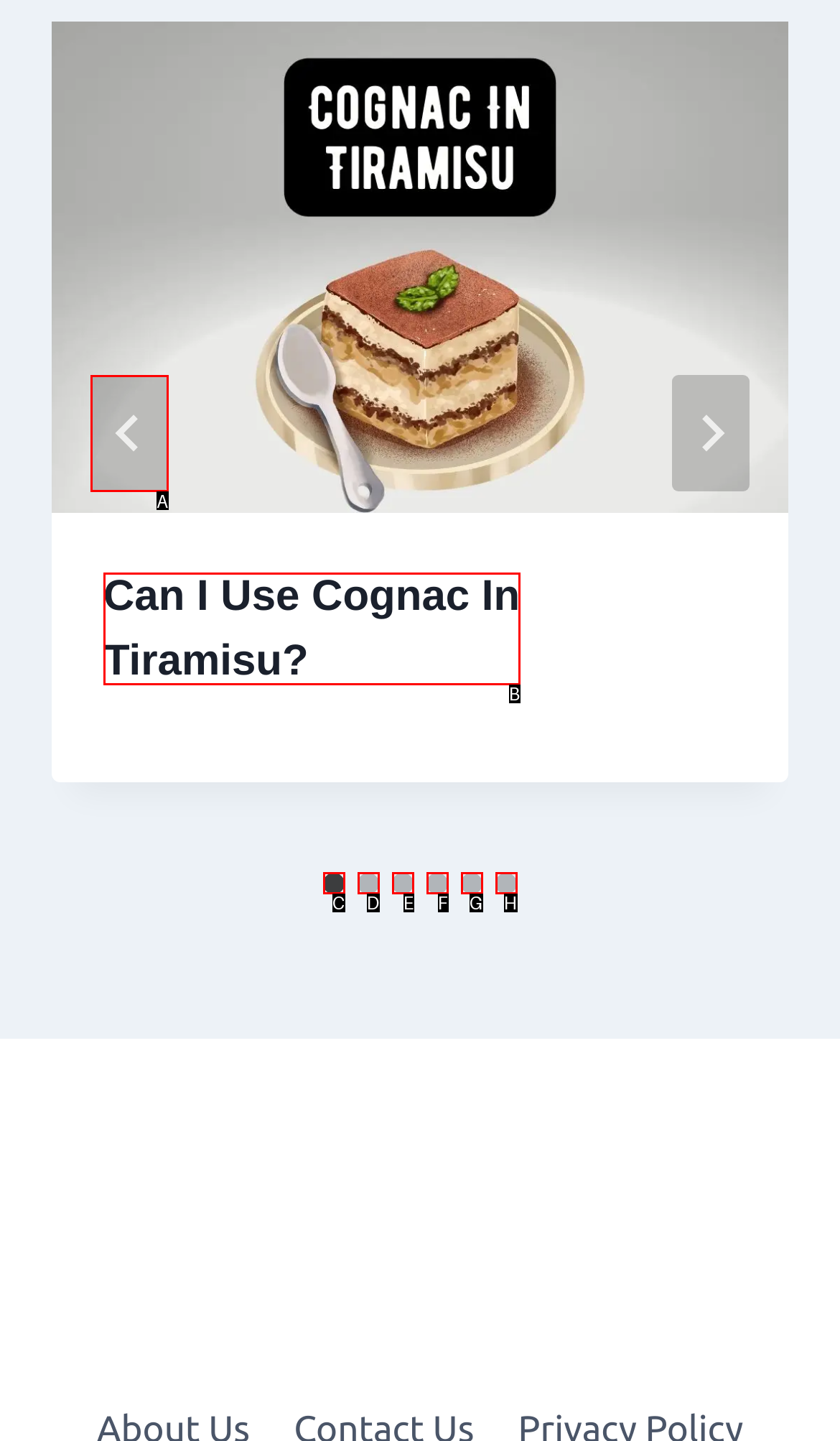Which option aligns with the description: alt="verhaert logo"? Respond by selecting the correct letter.

None